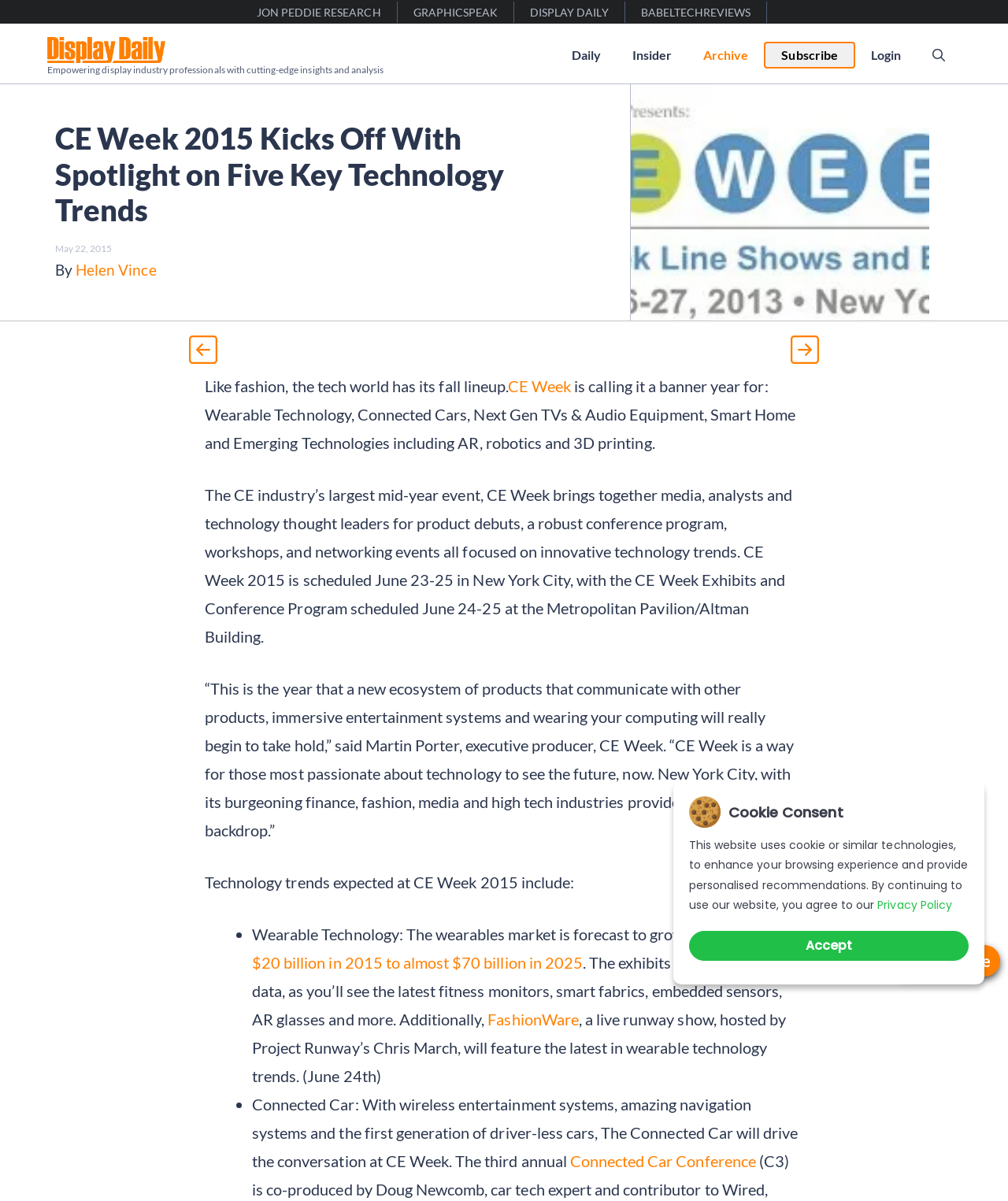Provide a short answer using a single word or phrase for the following question: 
What is the name of the conference mentioned in the article?

Connected Car Conference